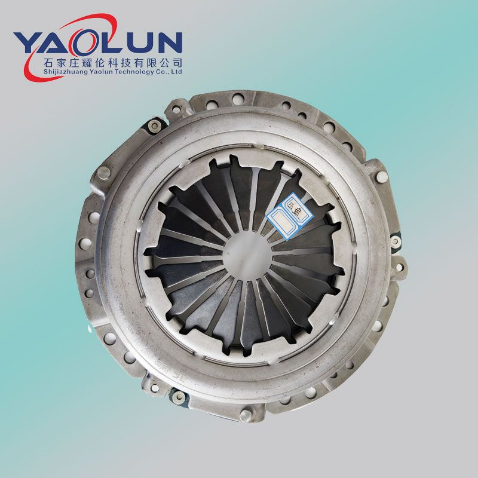What is the purpose of the clutch component?
Please answer the question with a single word or phrase, referencing the image.

Vehicle performance